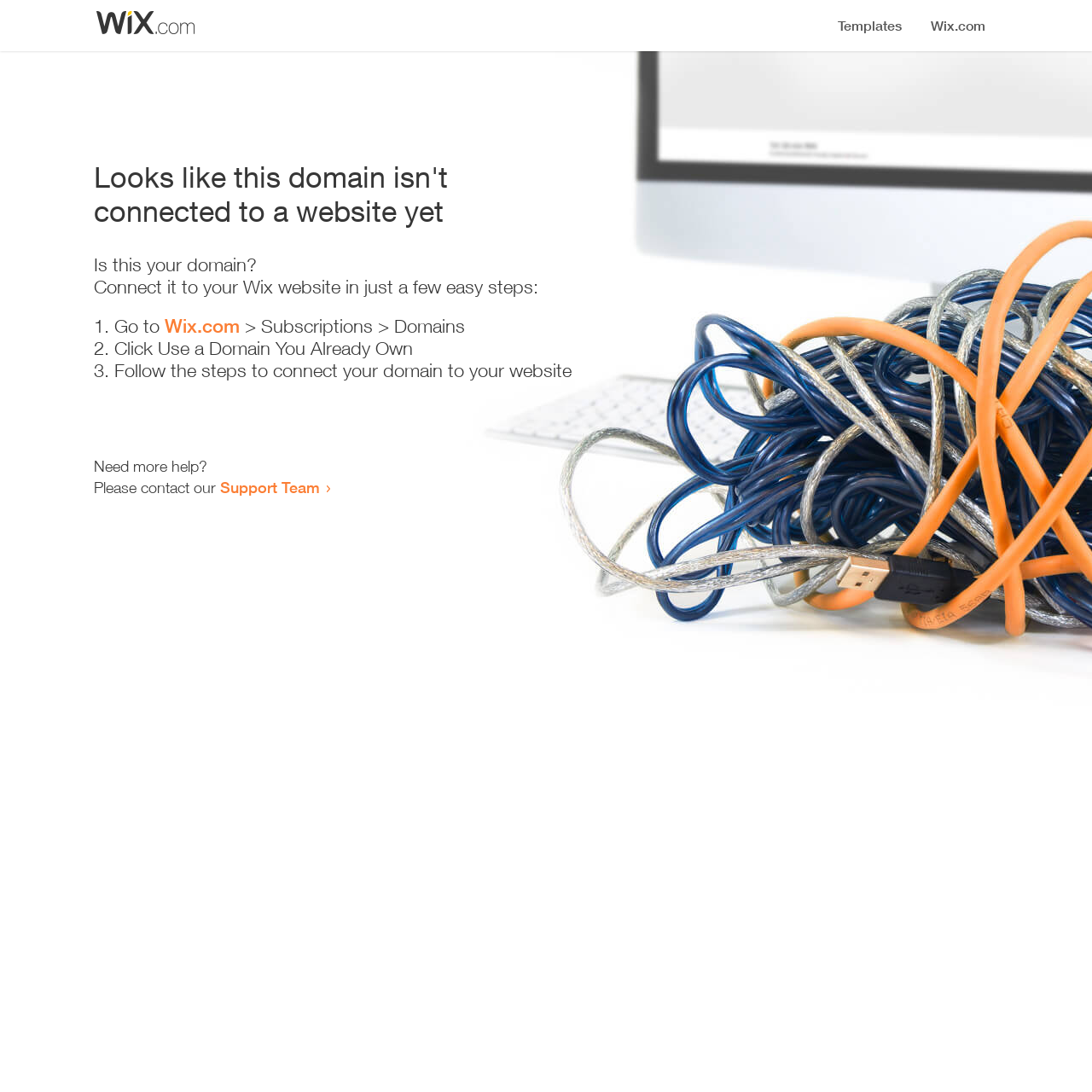Please answer the following question using a single word or phrase: 
What is the current status of the domain?

Not connected to a website